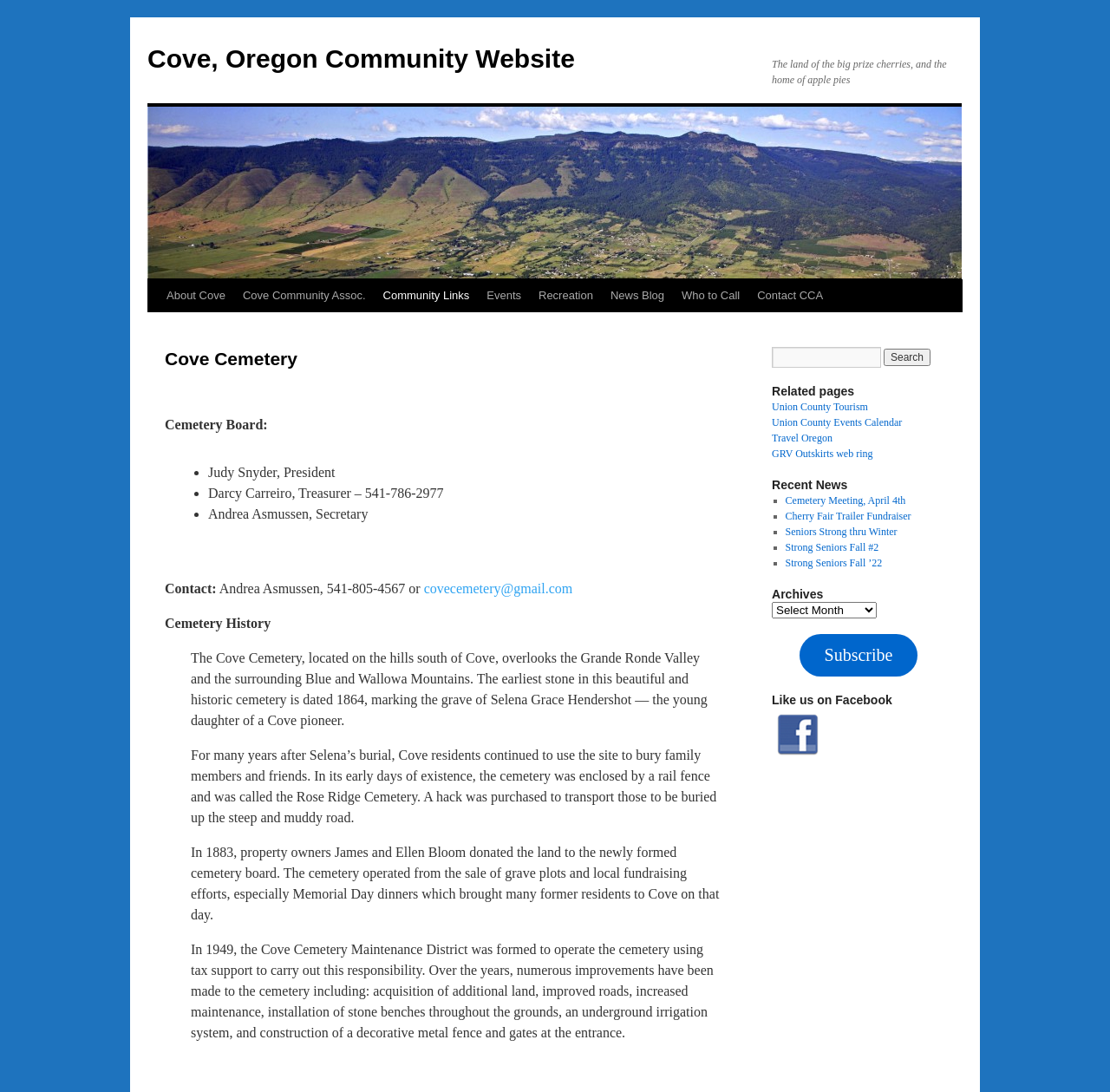Bounding box coordinates must be specified in the format (top-left x, top-left y, bottom-right x, bottom-right y). All values should be floating point numbers between 0 and 1. What are the bounding box coordinates of the UI element described as: covecemetery@gmail.com

[0.382, 0.532, 0.516, 0.553]